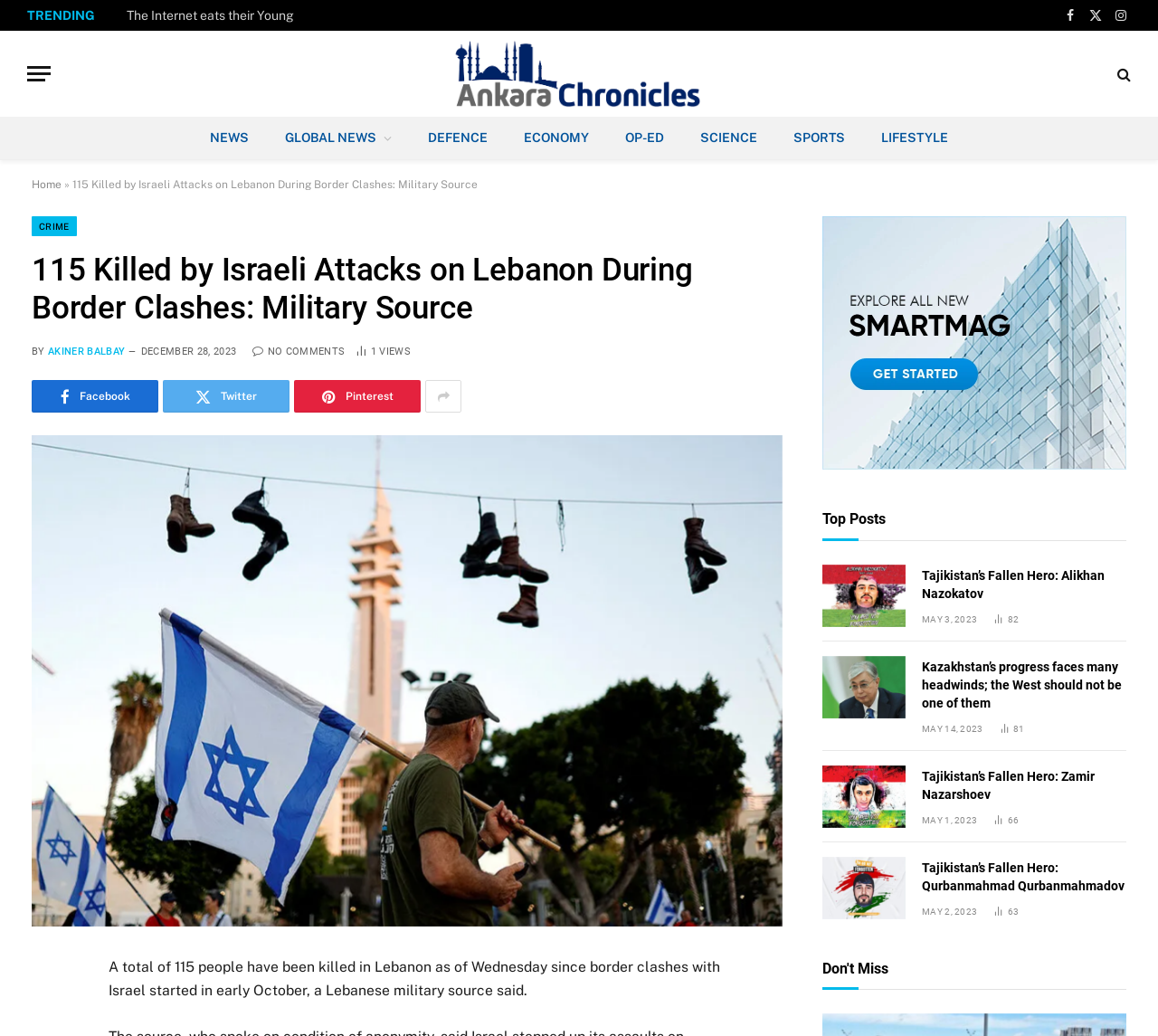Please find the bounding box coordinates in the format (top-left x, top-left y, bottom-right x, bottom-right y) for the given element description. Ensure the coordinates are floating point numbers between 0 and 1. Description: Pinterest

[0.254, 0.367, 0.363, 0.398]